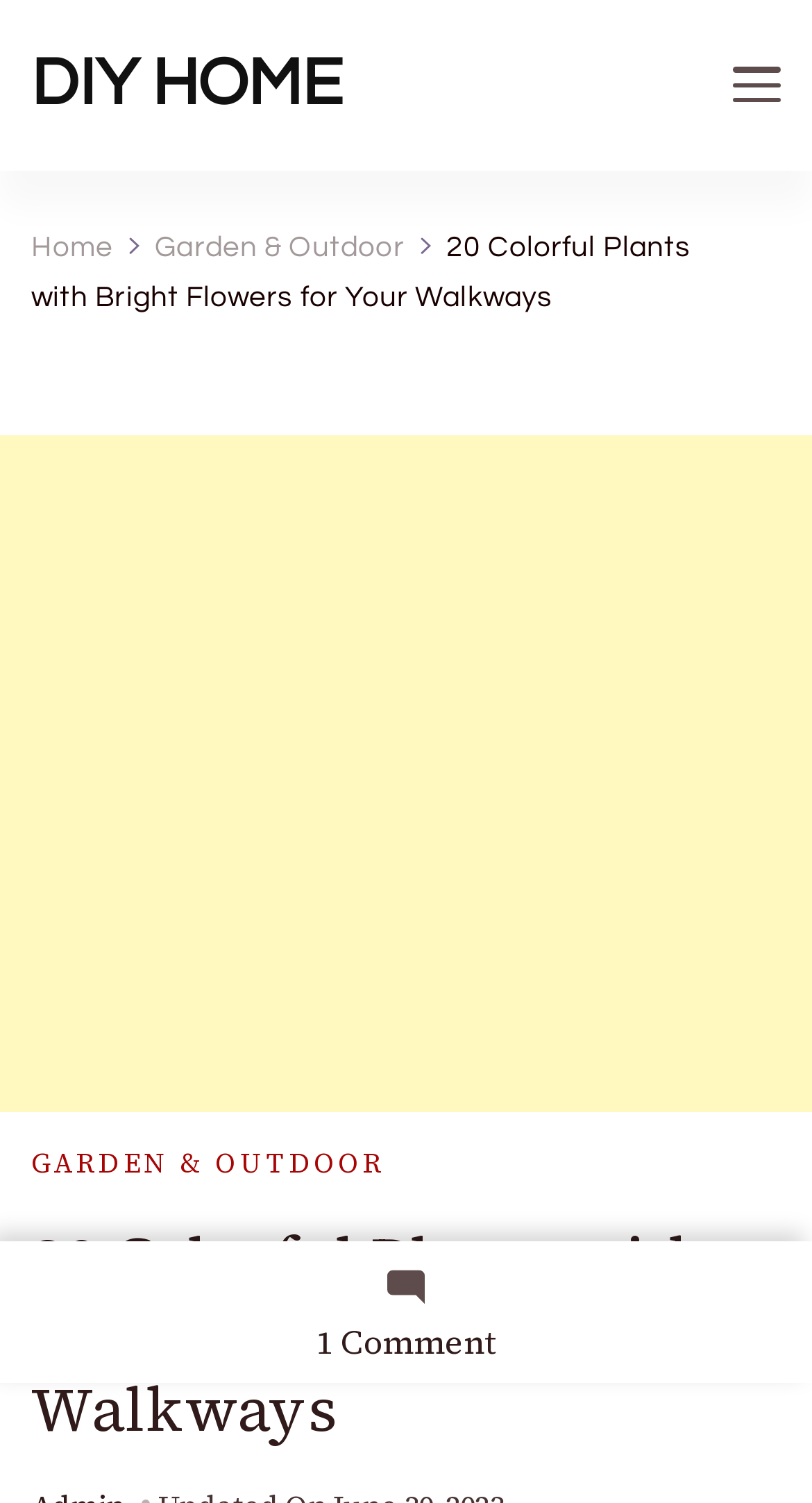Please give a short response to the question using one word or a phrase:
How many levels of nesting are in the accessibility tree?

4